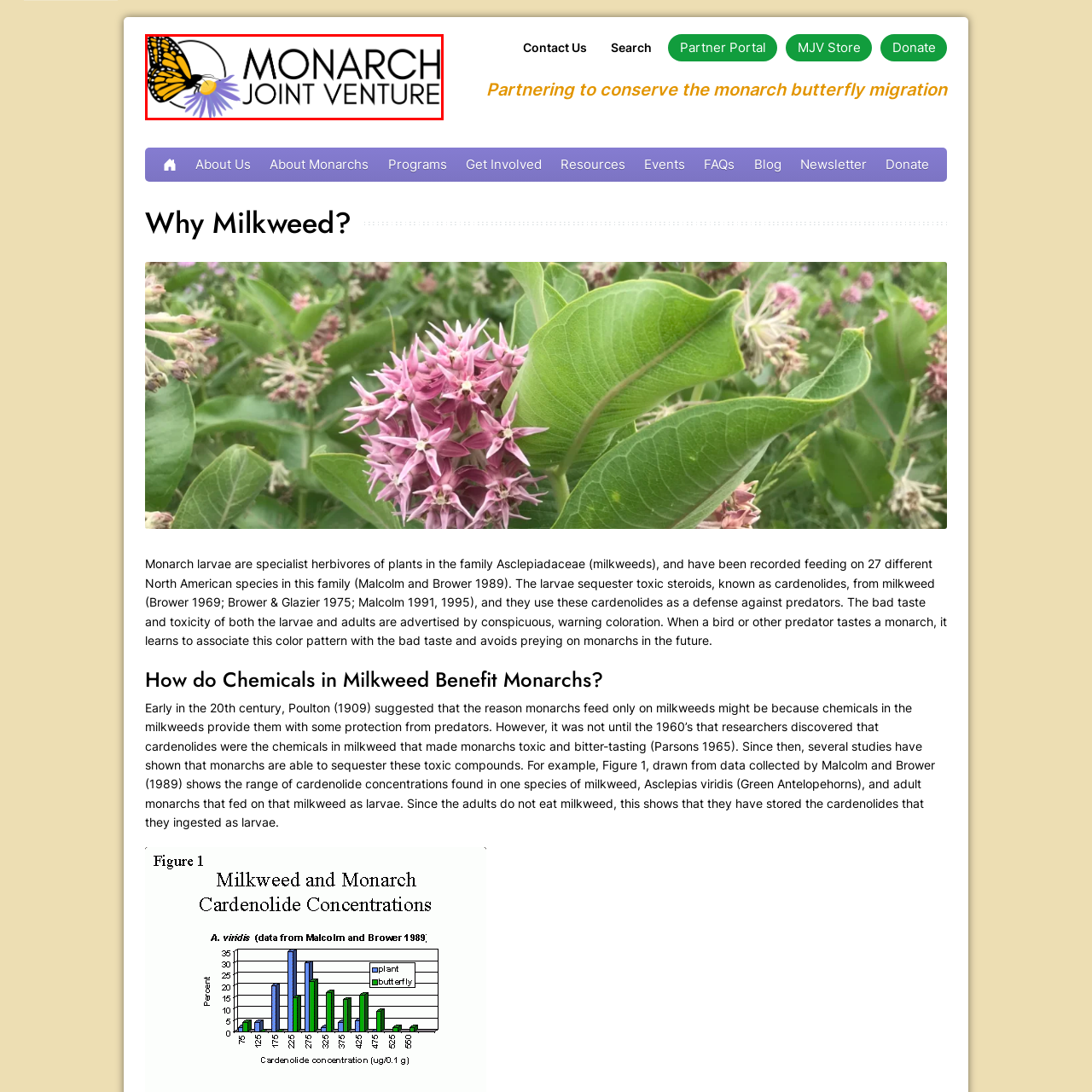Explain in detail what is happening in the image enclosed by the red border.

The image features the logo of the Monarch Joint Venture, which prominently showcases a butterfly alongside a purple flower. The logo embodies the organization's mission to preserve and protect monarch butterflies and their habitats. With a clean and modern design, the text "MONARCH JOINT VENTURE" is displayed boldly to emphasize their commitment to conservation efforts, particularly in relation to the monarch butterfly migration. This visual representation highlights the connection between the iconic butterfly and the milkweed plant, which is essential for the species' survival and reproduction.